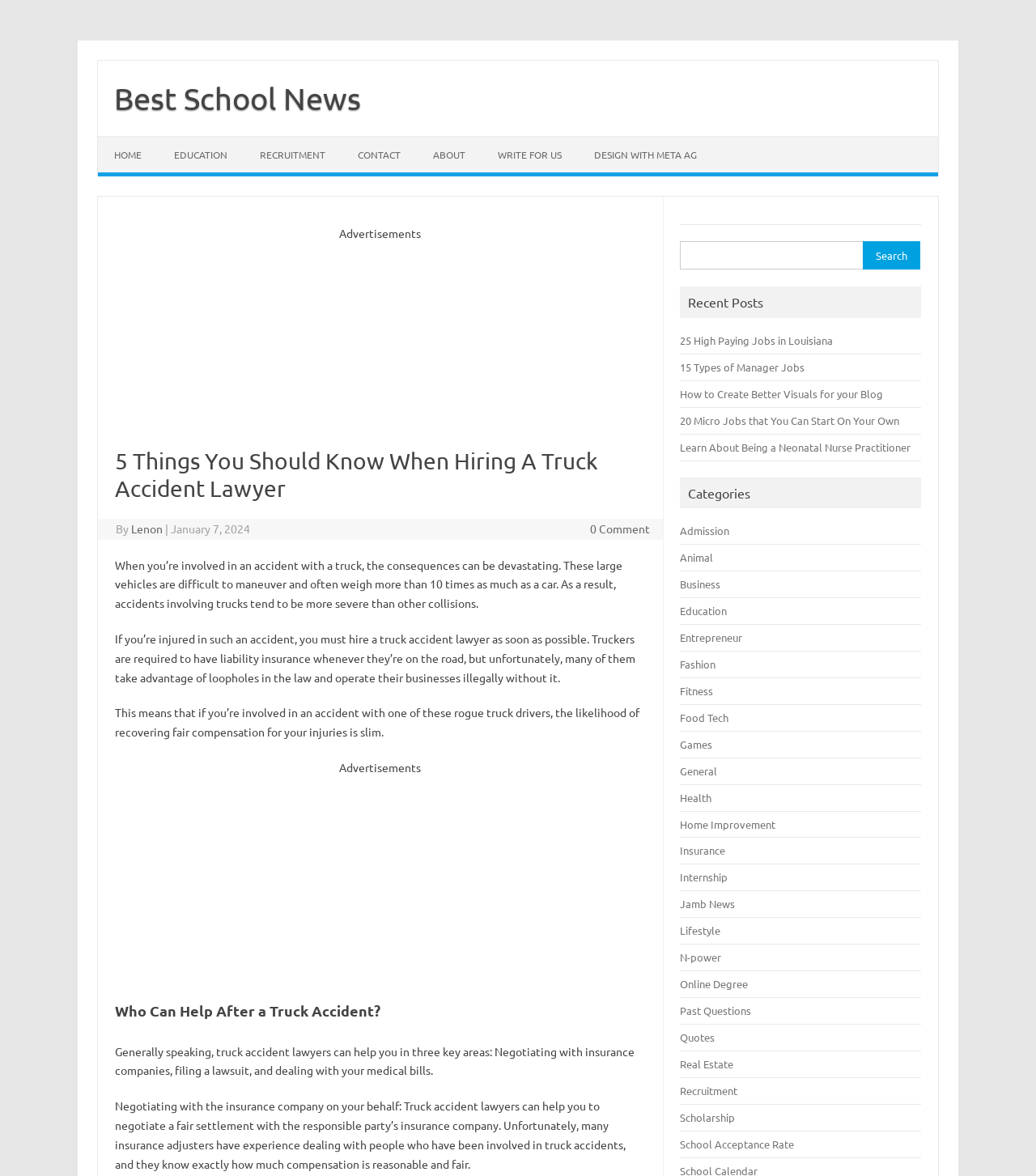Locate the bounding box coordinates of the clickable area needed to fulfill the instruction: "Click on 'HOME'".

[0.095, 0.116, 0.152, 0.147]